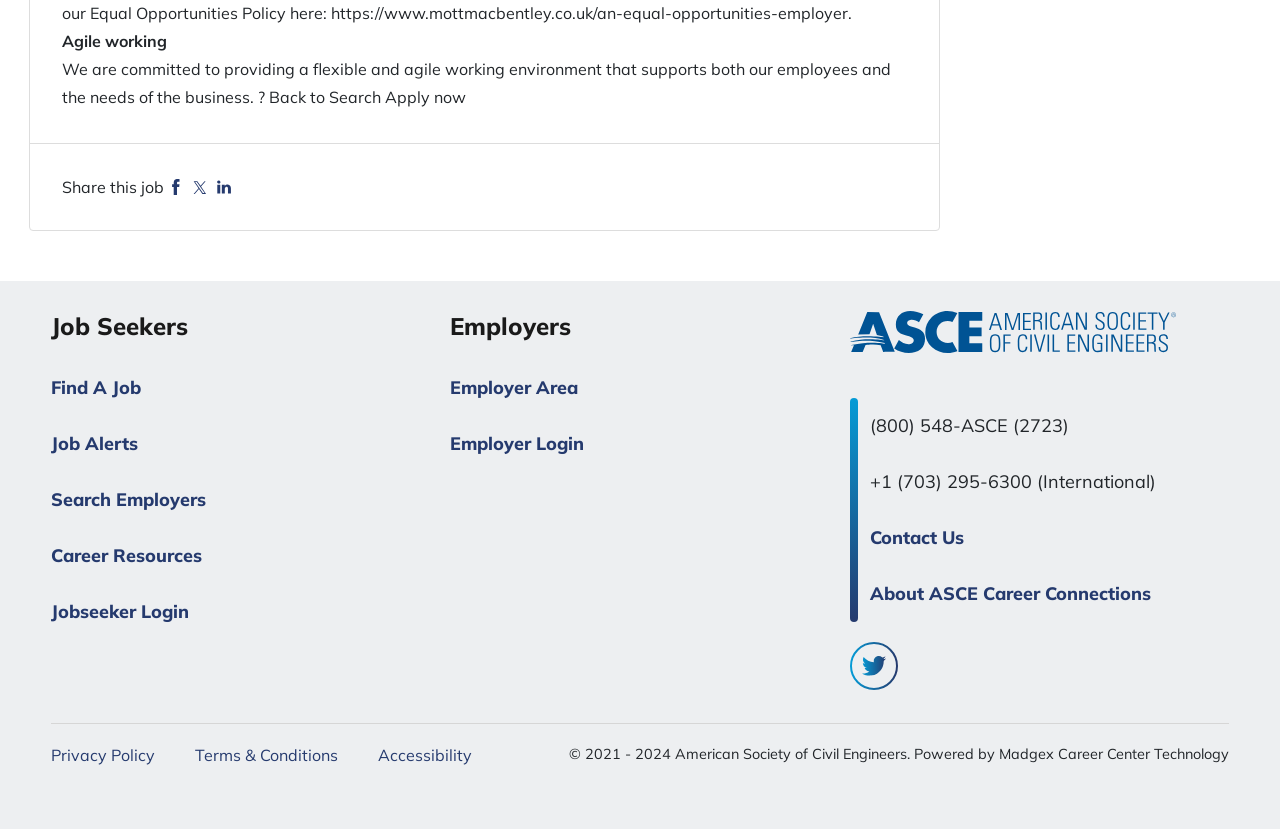What is the company's commitment?
Please give a detailed answer to the question using the information shown in the image.

The company is committed to providing a flexible and agile working environment that supports both employees and the business, as stated in the StaticText element with the text 'We are committed to providing a flexible and agile working environment that supports both our employees and the needs of the business.'